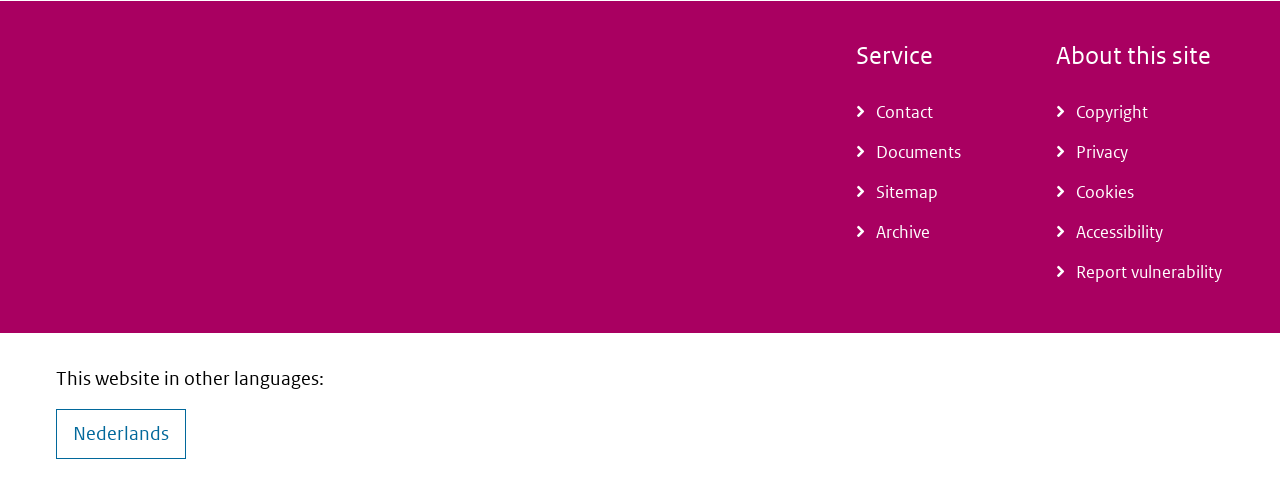Locate the bounding box coordinates of the segment that needs to be clicked to meet this instruction: "View Sitemap".

[0.669, 0.353, 0.8, 0.434]